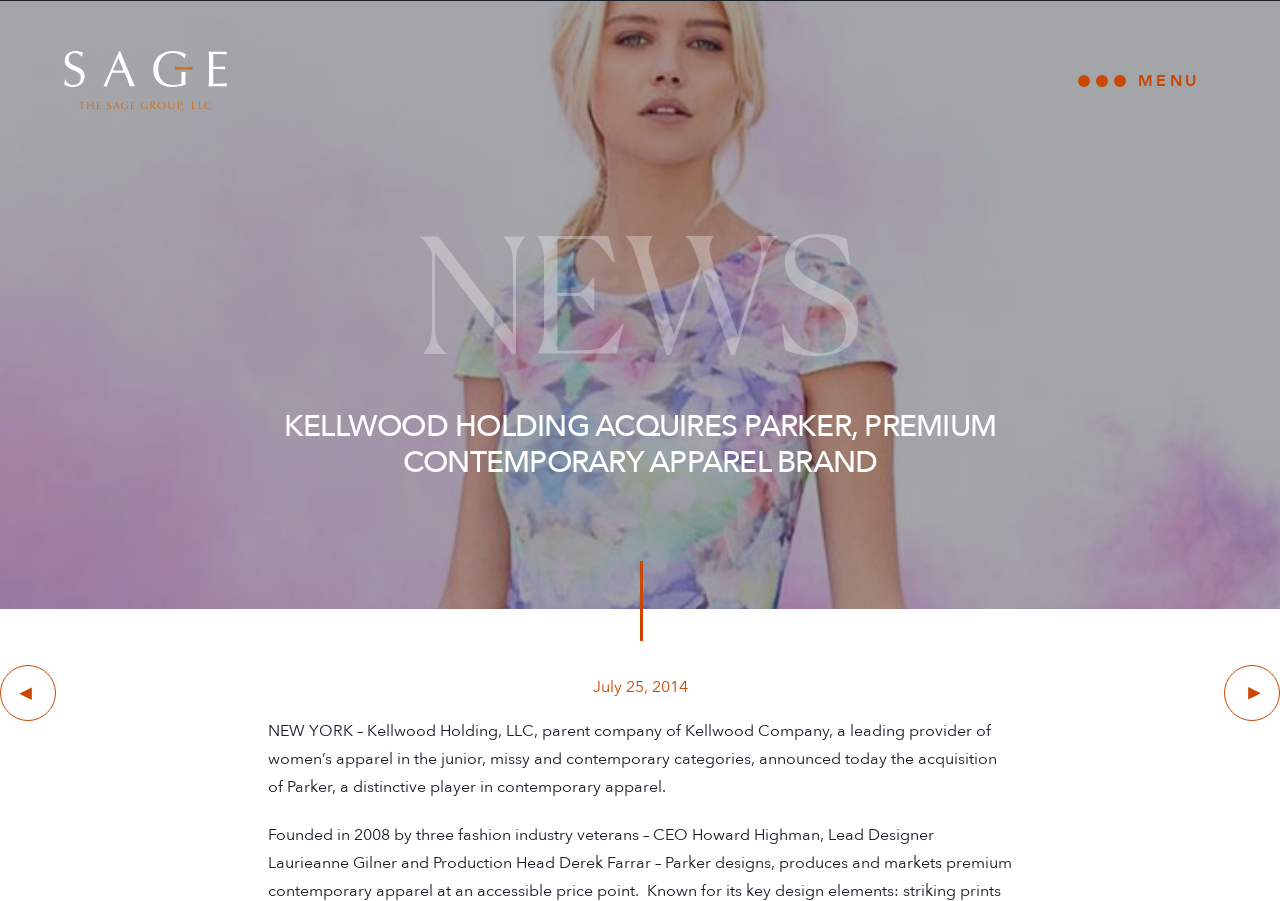Answer this question using a single word or a brief phrase:
What is the date of the acquisition announcement?

July 25, 2014